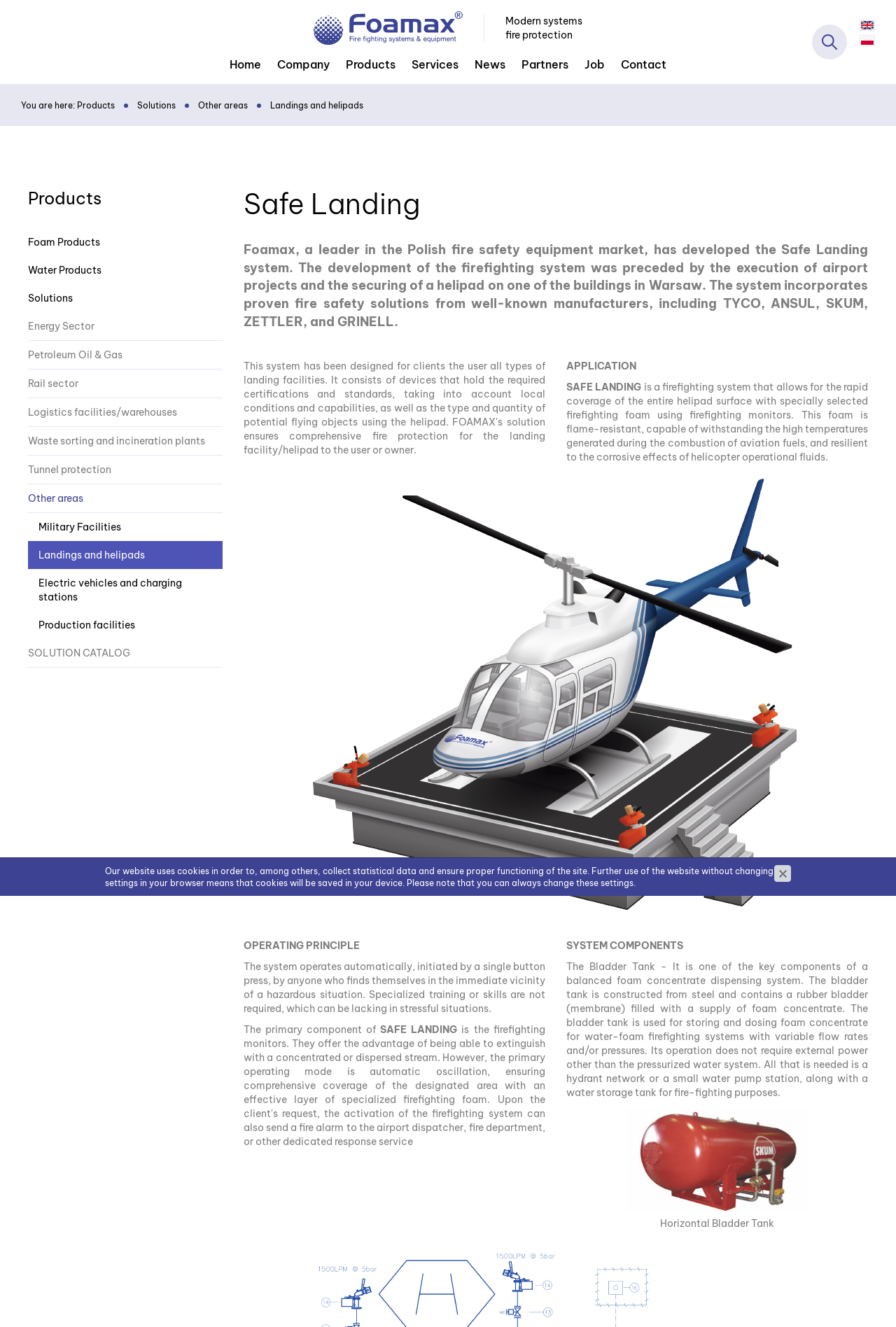What is the name of the firefighting system developed by Foamax?
Please provide a single word or phrase as your answer based on the image.

Safe Landing